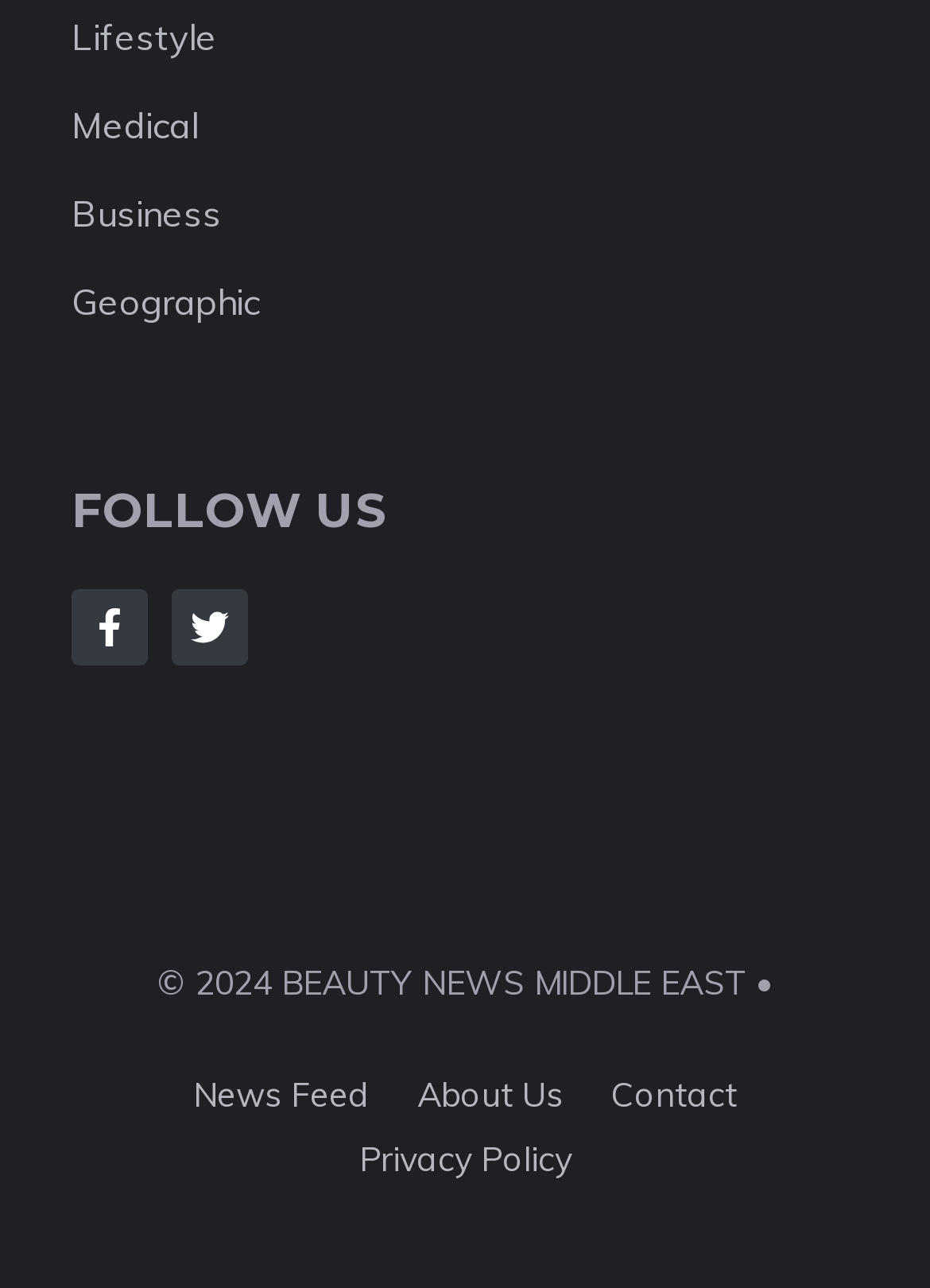Please give the bounding box coordinates of the area that should be clicked to fulfill the following instruction: "Read Privacy Policy". The coordinates should be in the format of four float numbers from 0 to 1, i.e., [left, top, right, bottom].

[0.386, 0.883, 0.614, 0.917]